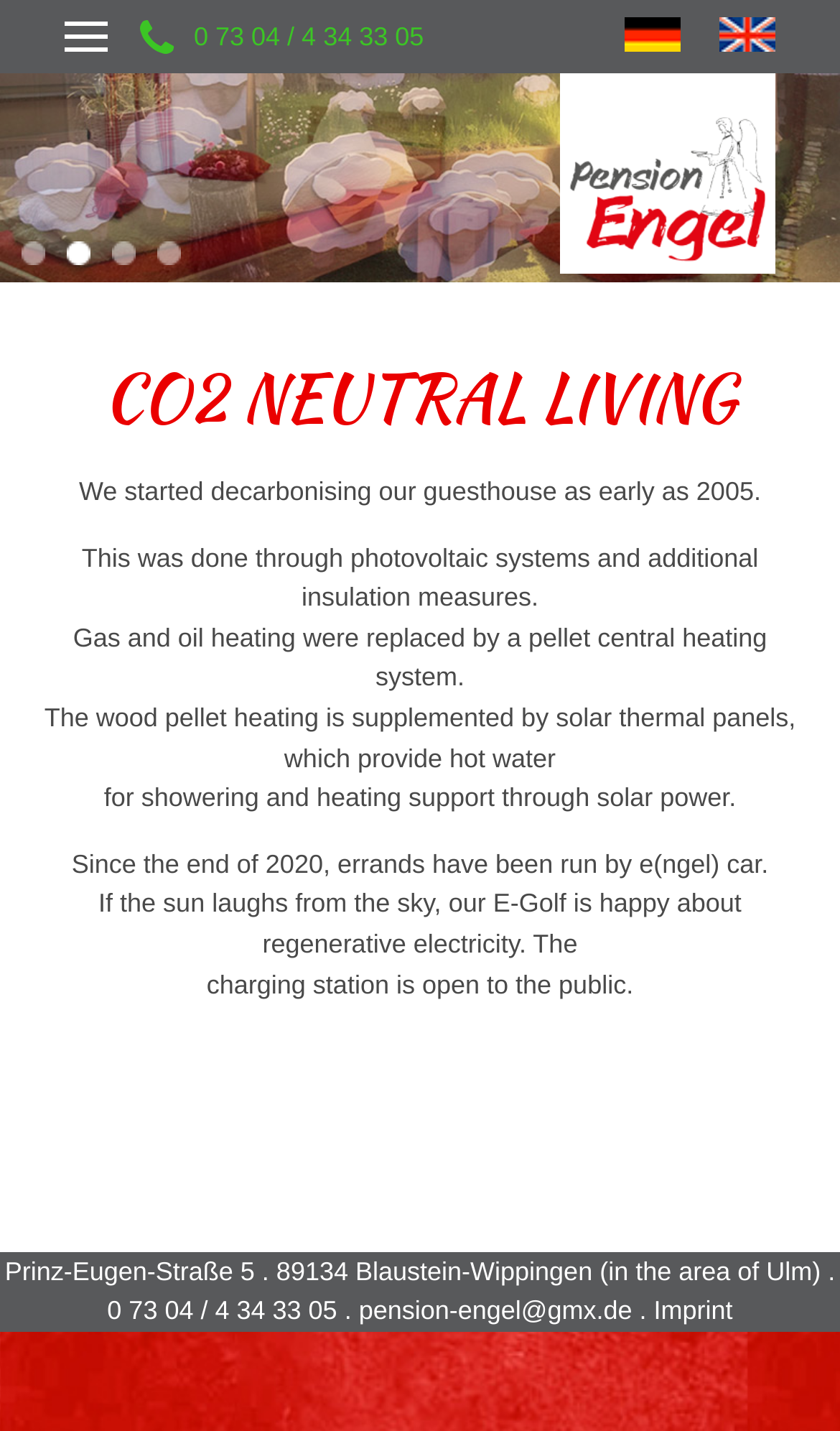What is the email address of the guesthouse?
Please interpret the details in the image and answer the question thoroughly.

The email address of the guesthouse can be found in the link element with bounding box coordinates [0.427, 0.905, 0.753, 0.926] which is located inside the contentinfo element.